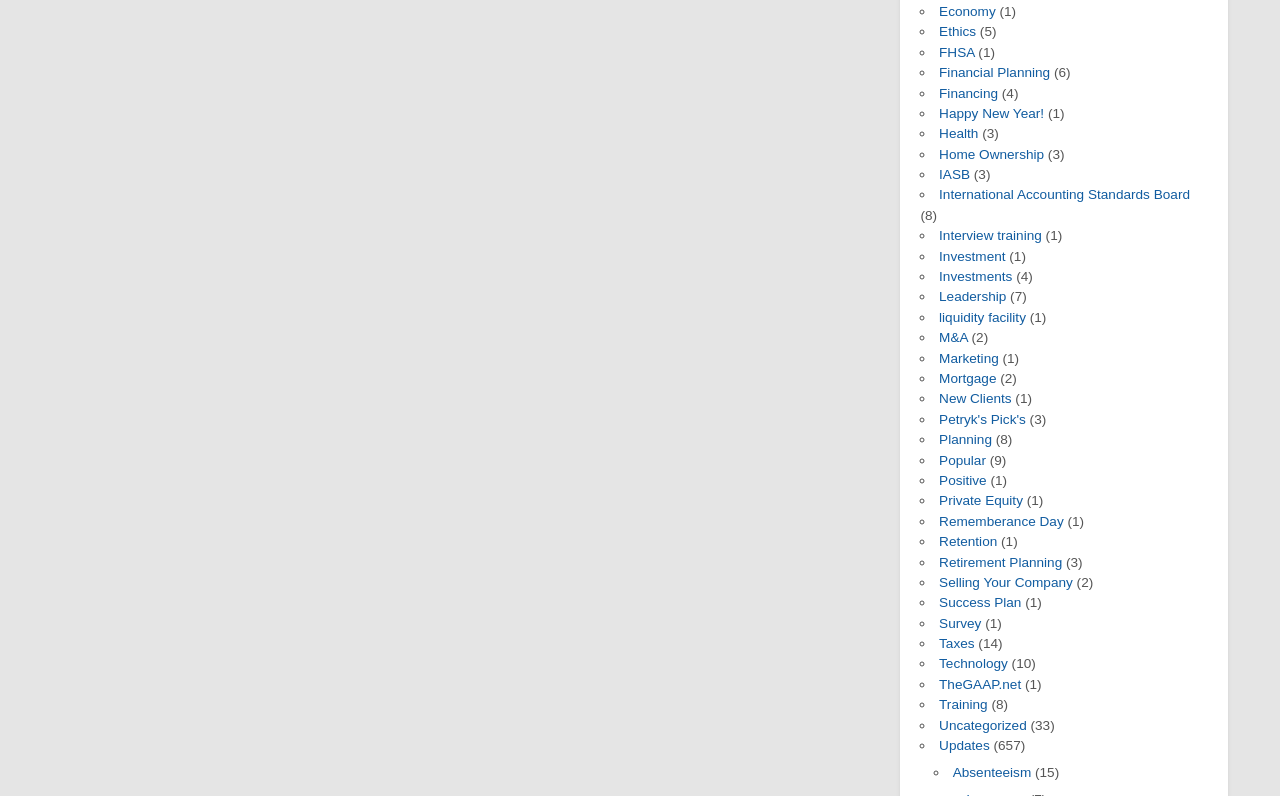How many times does the number '1' appear on the webpage?
Carefully analyze the image and provide a thorough answer to the question.

The number '1' appears 6 times on the webpage, each time as a static text following a link, indicating the number of something related to the link.